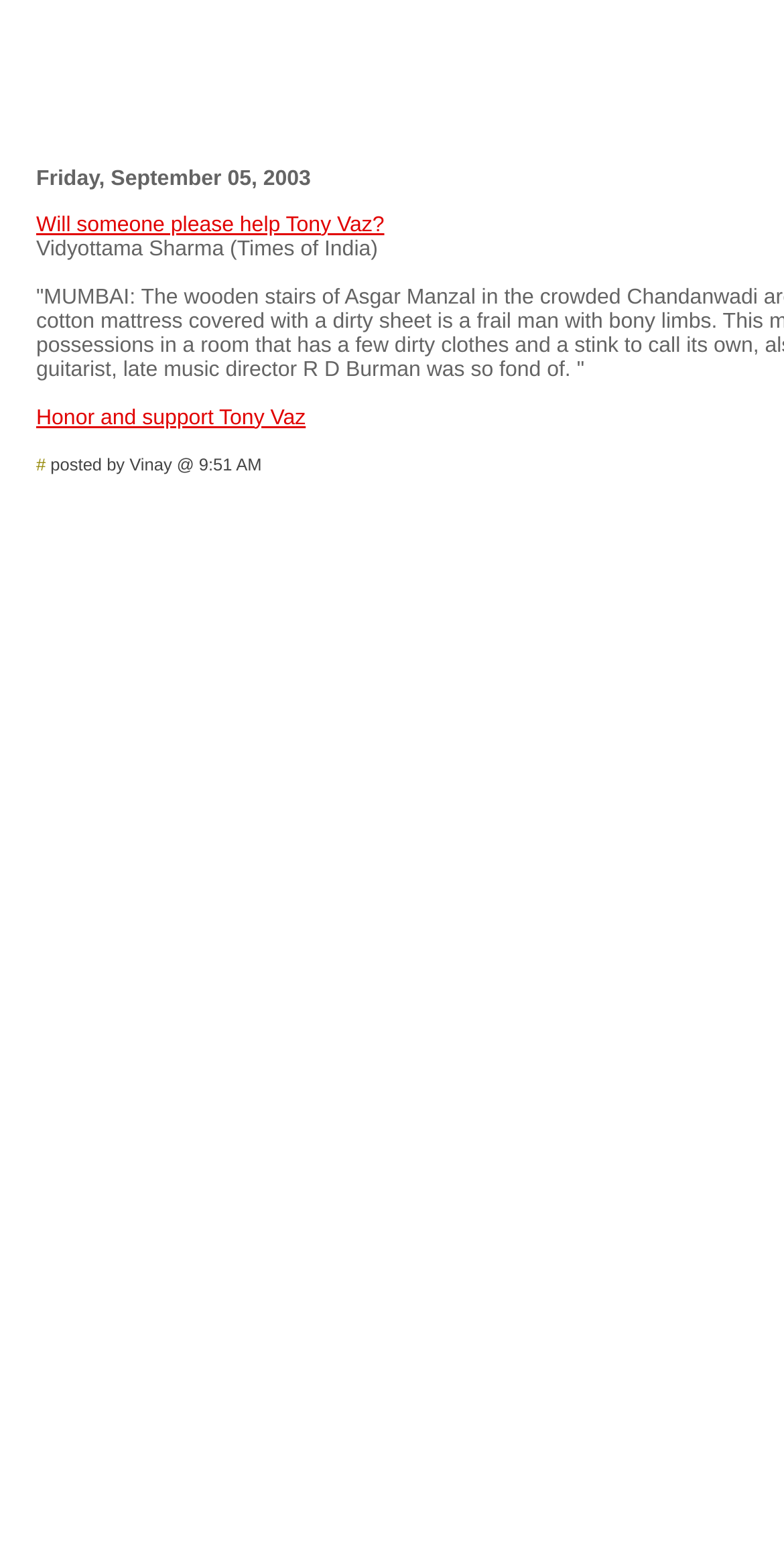Predict the bounding box of the UI element based on this description: "Honor and support Tony Vaz".

[0.046, 0.263, 0.39, 0.279]